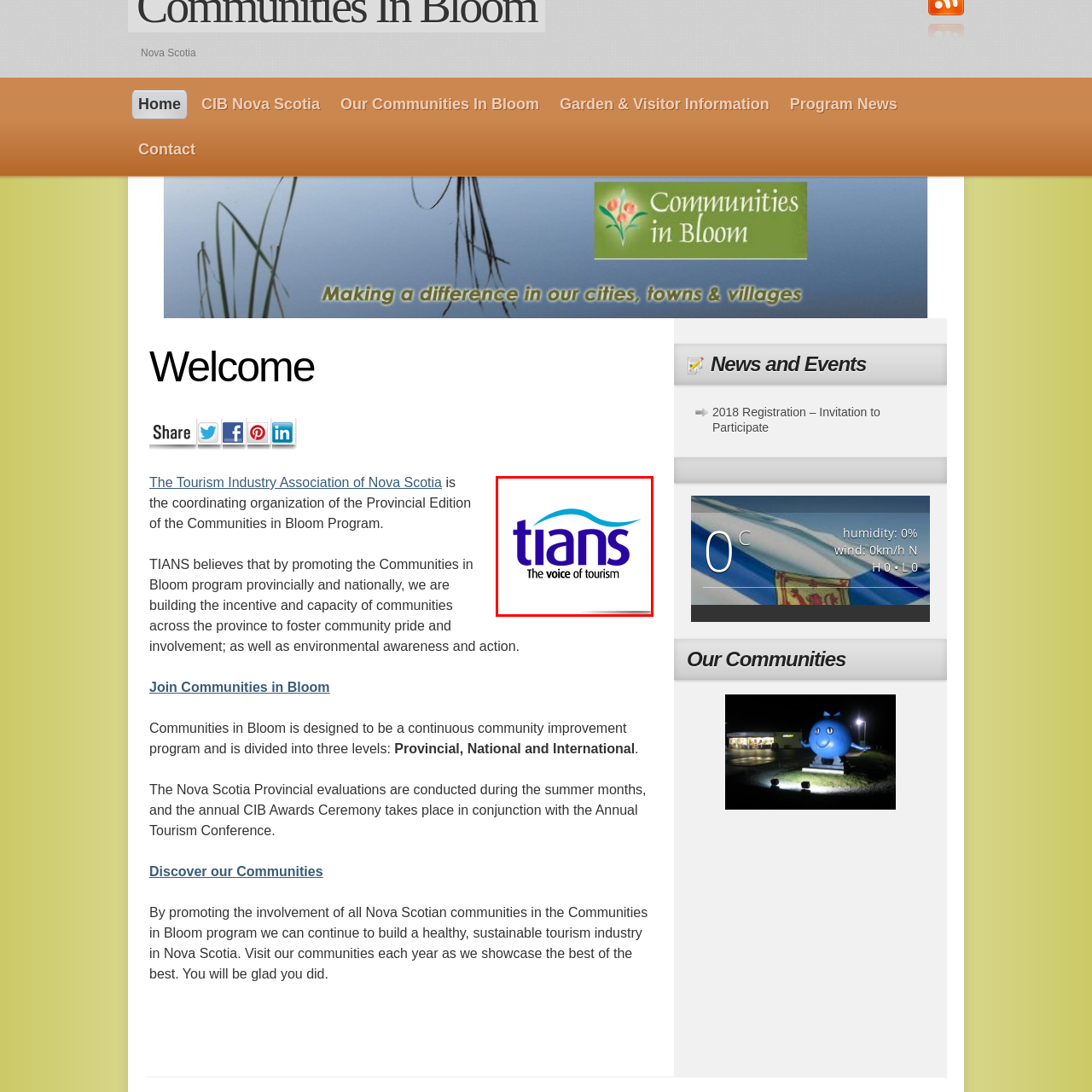Craft an in-depth description of the visual elements captured within the red box.

The image features the logo of TIANS (Tourism Industry Association of Nova Scotia), prominently displaying the word "tians" in bold purple lettering. Above the text, a stylized blue wave gracefully arcs, symbolizing the association's connection to the vibrant tourism landscape of Nova Scotia. Beneath the logo, the tagline "The voice of tourism" is featured, emphasizing TIANS's role as a key advocate for the tourism sector in the province. This logo represents the organization's commitment to promoting tourism development, enhancing community involvement, and fostering a healthy, sustainable tourism industry across Nova Scotia.